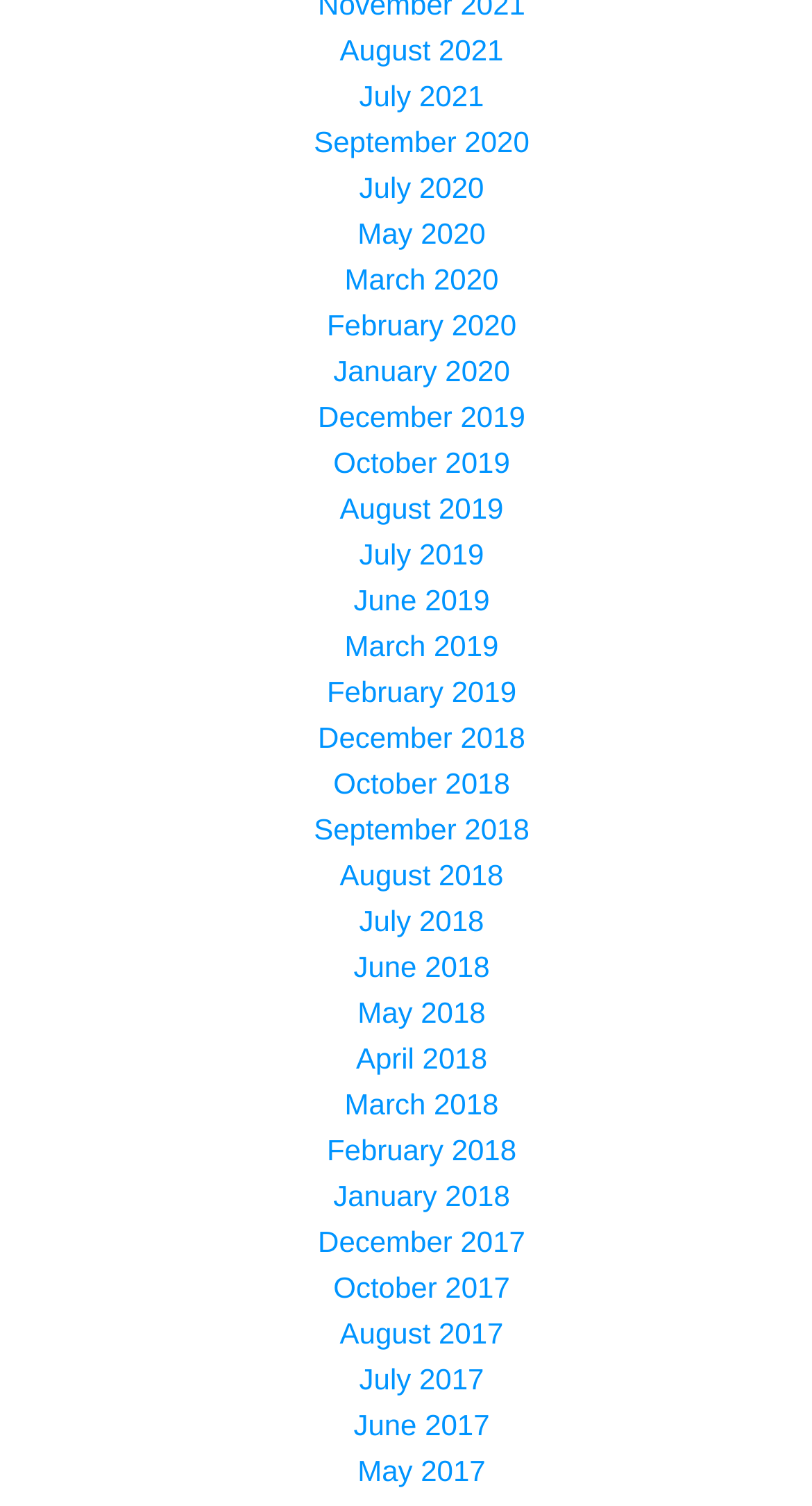Determine the bounding box coordinates of the section to be clicked to follow the instruction: "View August 2021". The coordinates should be given as four float numbers between 0 and 1, formatted as [left, top, right, bottom].

[0.418, 0.022, 0.62, 0.044]